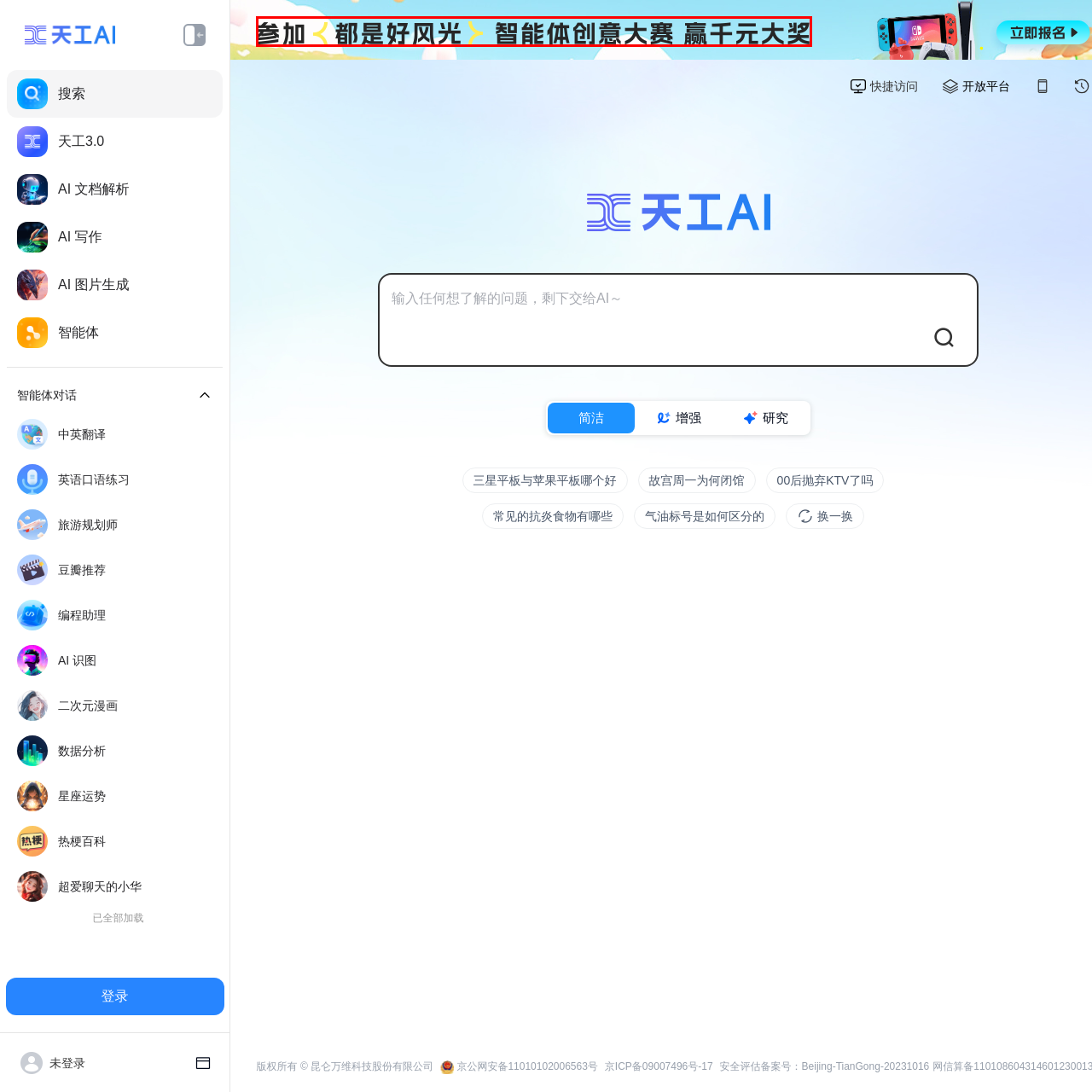Study the image inside the red outline, What is the purpose of the banner? 
Respond with a brief word or phrase.

To attract participants